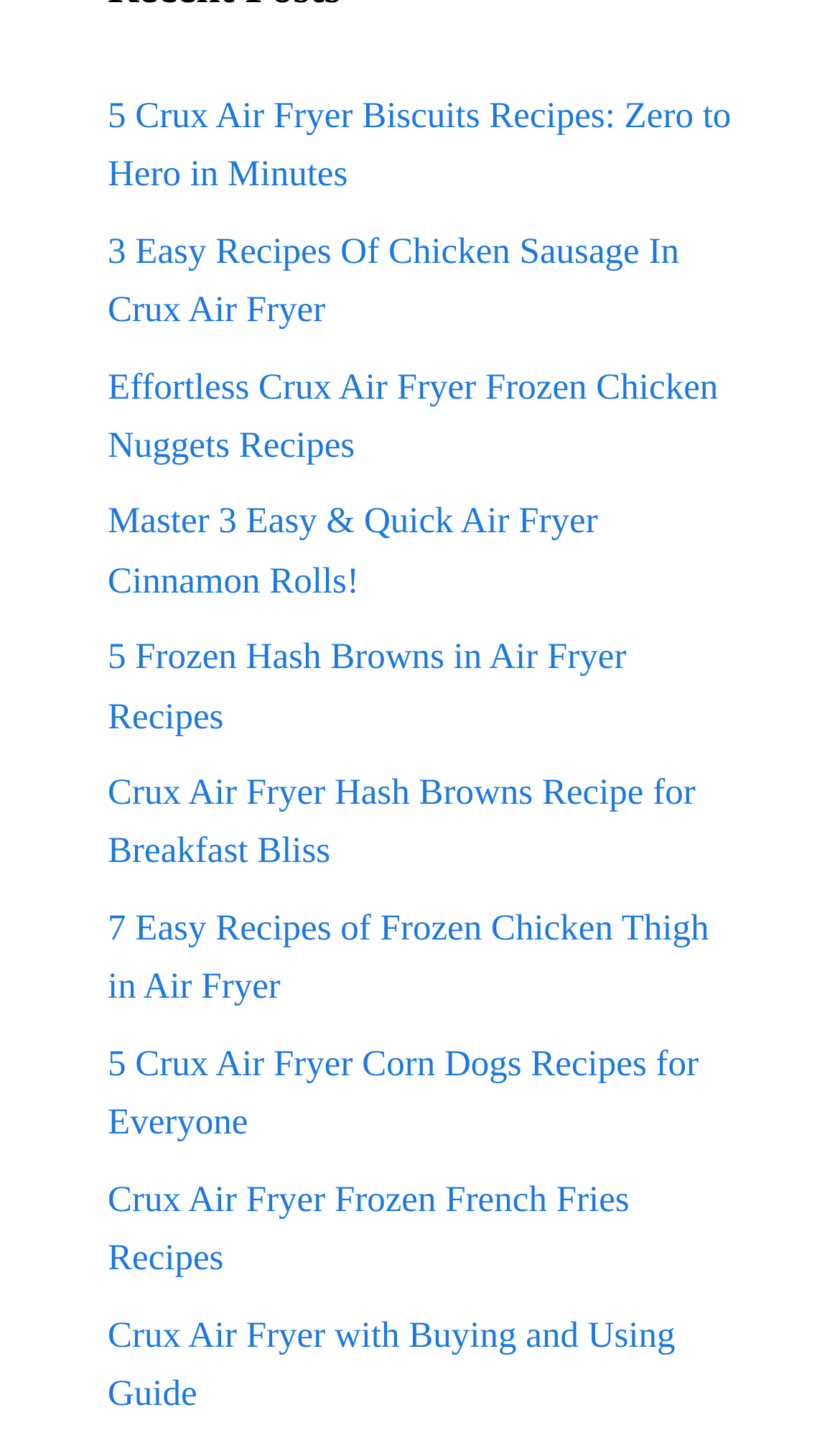Find the bounding box coordinates for the area you need to click to carry out the instruction: "Learn to Master 3 Easy & Quick Air Fryer Cinnamon Rolls". The coordinates should be four float numbers between 0 and 1, indicated as [left, top, right, bottom].

[0.128, 0.35, 0.712, 0.419]